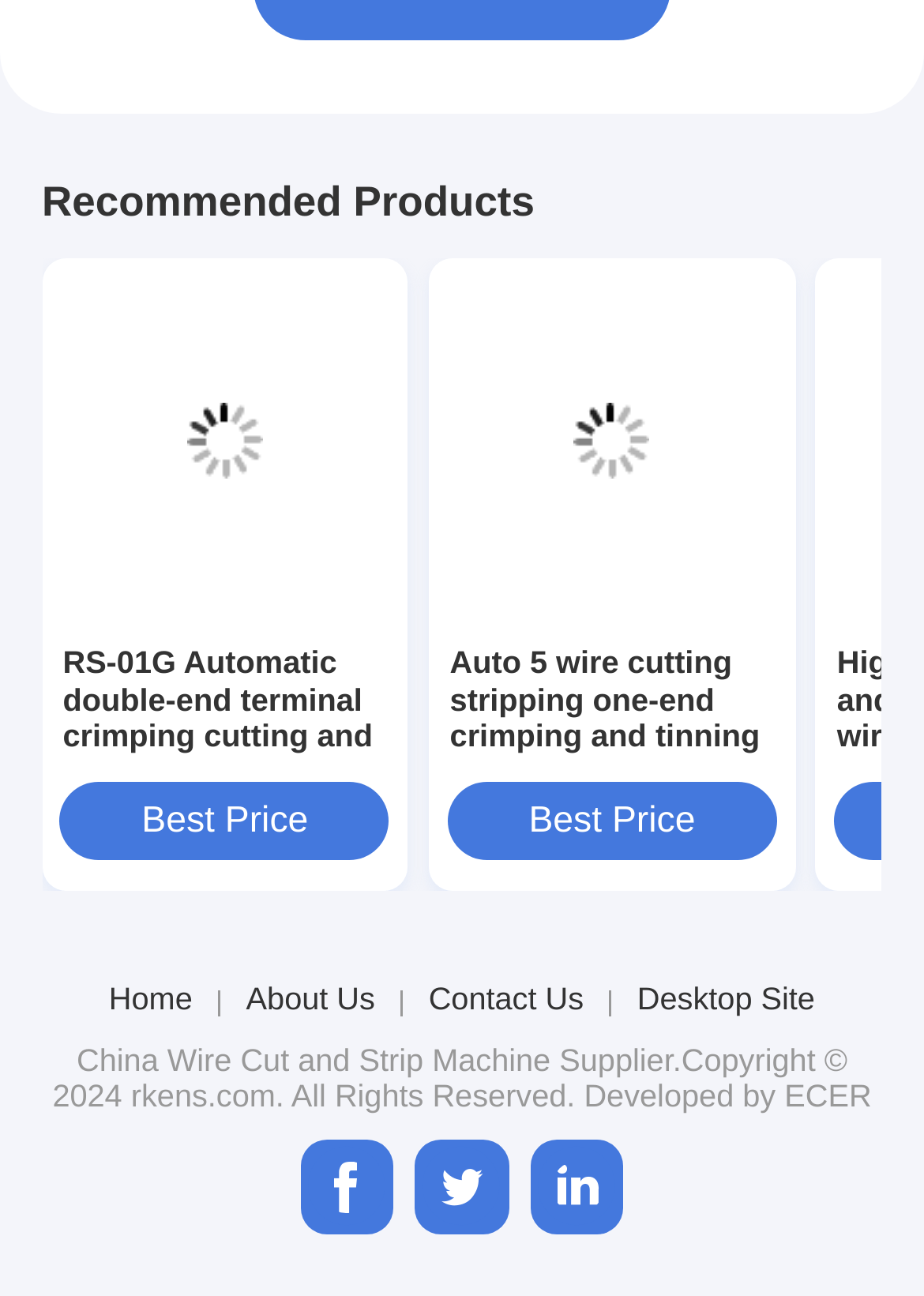Please find the bounding box coordinates for the clickable element needed to perform this instruction: "View recommended product RS-01G Automatic double-end terminal crimping cutting and stripping wire machine".

[0.068, 0.215, 0.419, 0.466]